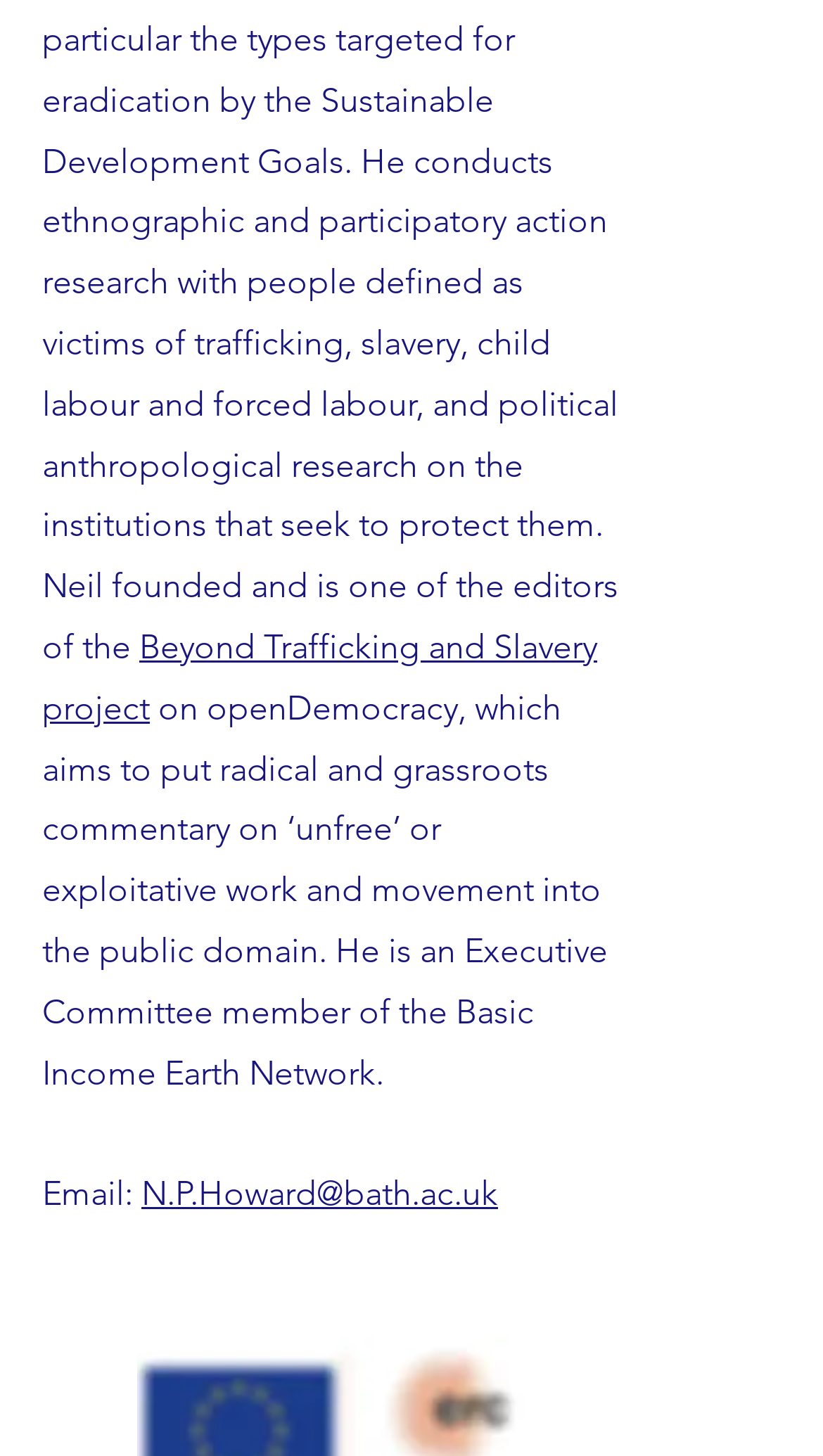Identify the bounding box for the given UI element using the description provided. Coordinates should be in the format (top-left x, top-left y, bottom-right x, bottom-right y) and must be between 0 and 1. Here is the description: Phone: 03 9857 7016

None